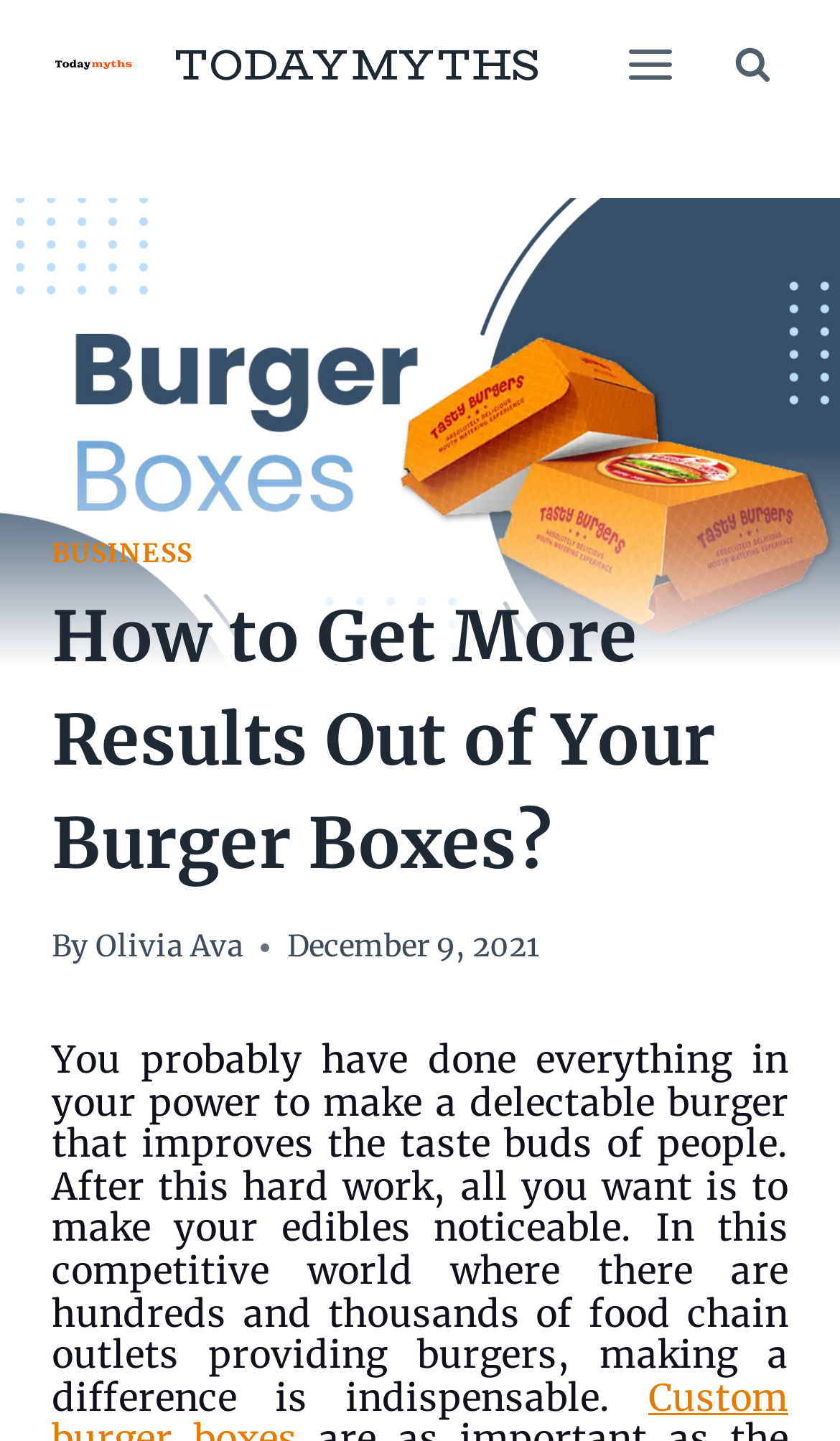What is the website's logo?
Carefully examine the image and provide a detailed answer to the question.

The website's logo is located at the top left corner of the webpage, and it is an image with the text 'TODAYMYTHS'.